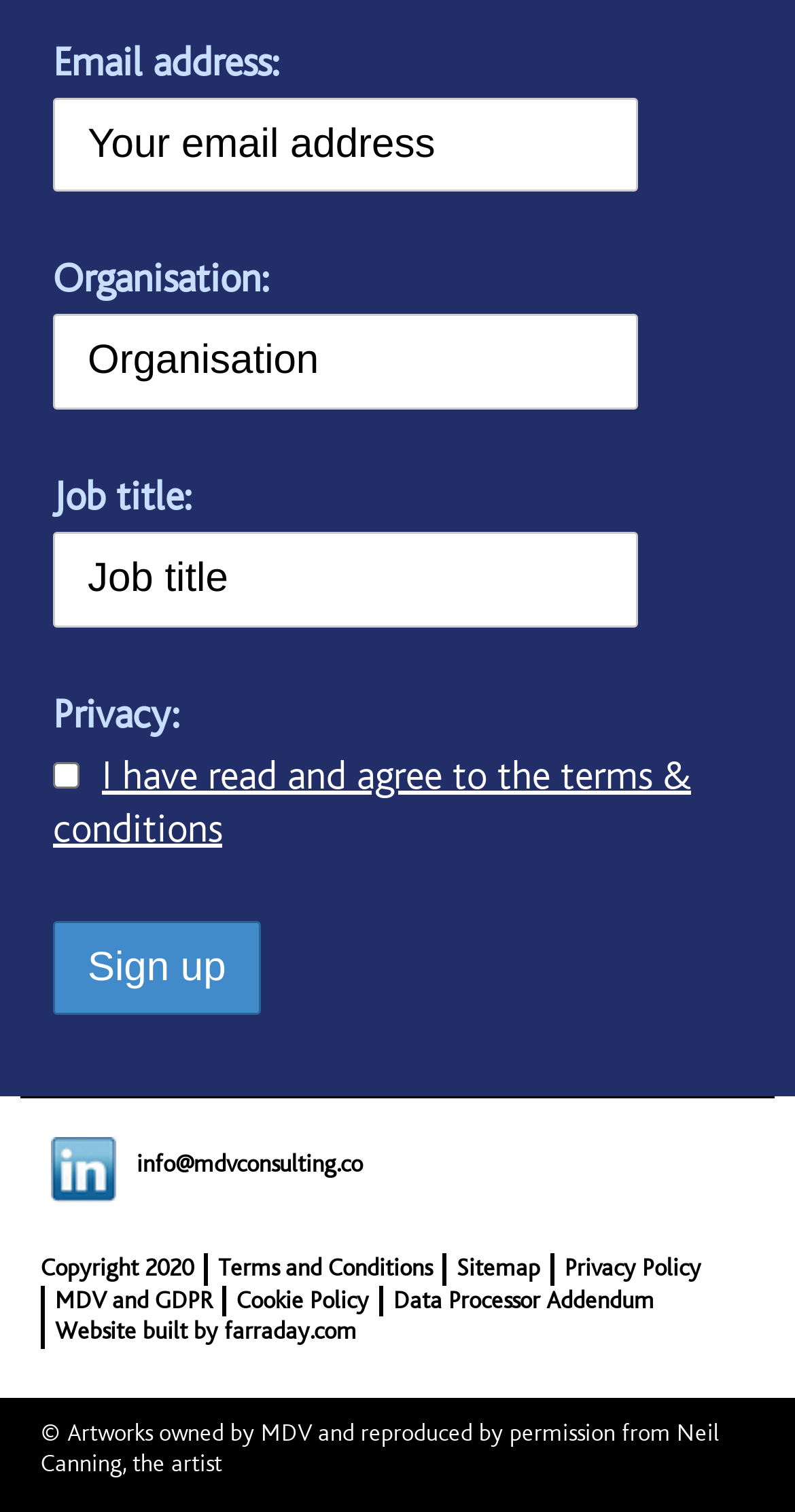Provide a brief response to the question using a single word or phrase: 
What is the purpose of the links at the bottom of the page?

To provide additional information